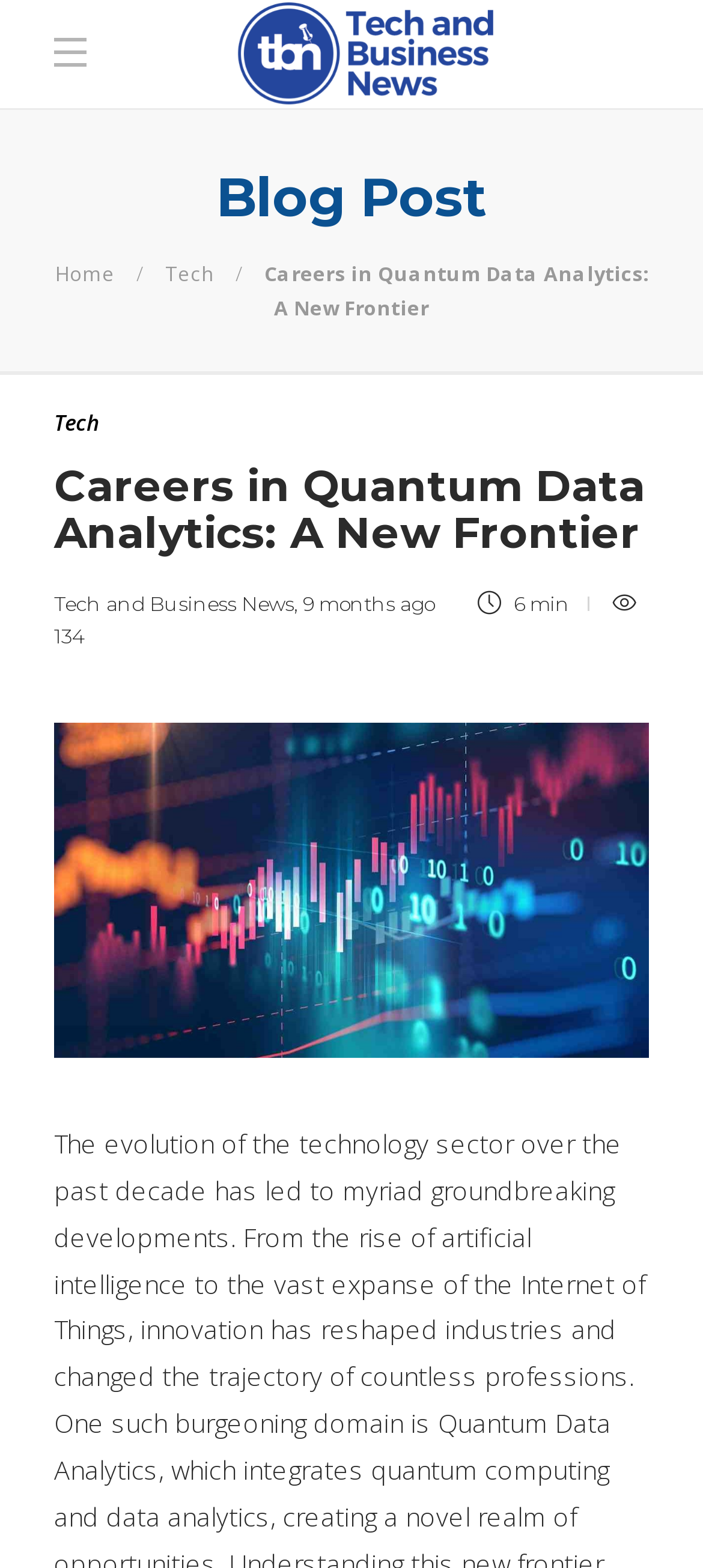Explain in detail what you observe on this webpage.

The webpage is about careers in quantum data analytics, with a focus on the evolution of the technology sector over the past decade. At the top of the page, there is a layout table that spans almost the entire width, containing a link to "Tech and Business News" accompanied by an image. 

Below this, there is another layout table that takes up a significant portion of the page. It contains a heading that reads "Blog Post" and several links, including "Home" and "Tech", which are positioned side by side. 

To the right of these links, there is a generic element with the title "Careers in Quantum Data Analytics: A New Frontier", which is also a link. Below this, there is another link to "Tech", followed by a link to the same title "Careers in Quantum Data Analytics: A New Frontier", which is accompanied by a heading with the same title. 

Further down, there are links to "Tech and Business News" and "9 months ago", separated by a comma. Next to these links, there is a static text that reads "6 min", indicating the duration of an article. 

On the left side of the page, there is a static text that reads "134", which may represent the number of views or comments. At the bottom of the page, there is a large image with the title "Careers in Quantum Data Analytics: A New Frontier", which takes up most of the page's width.